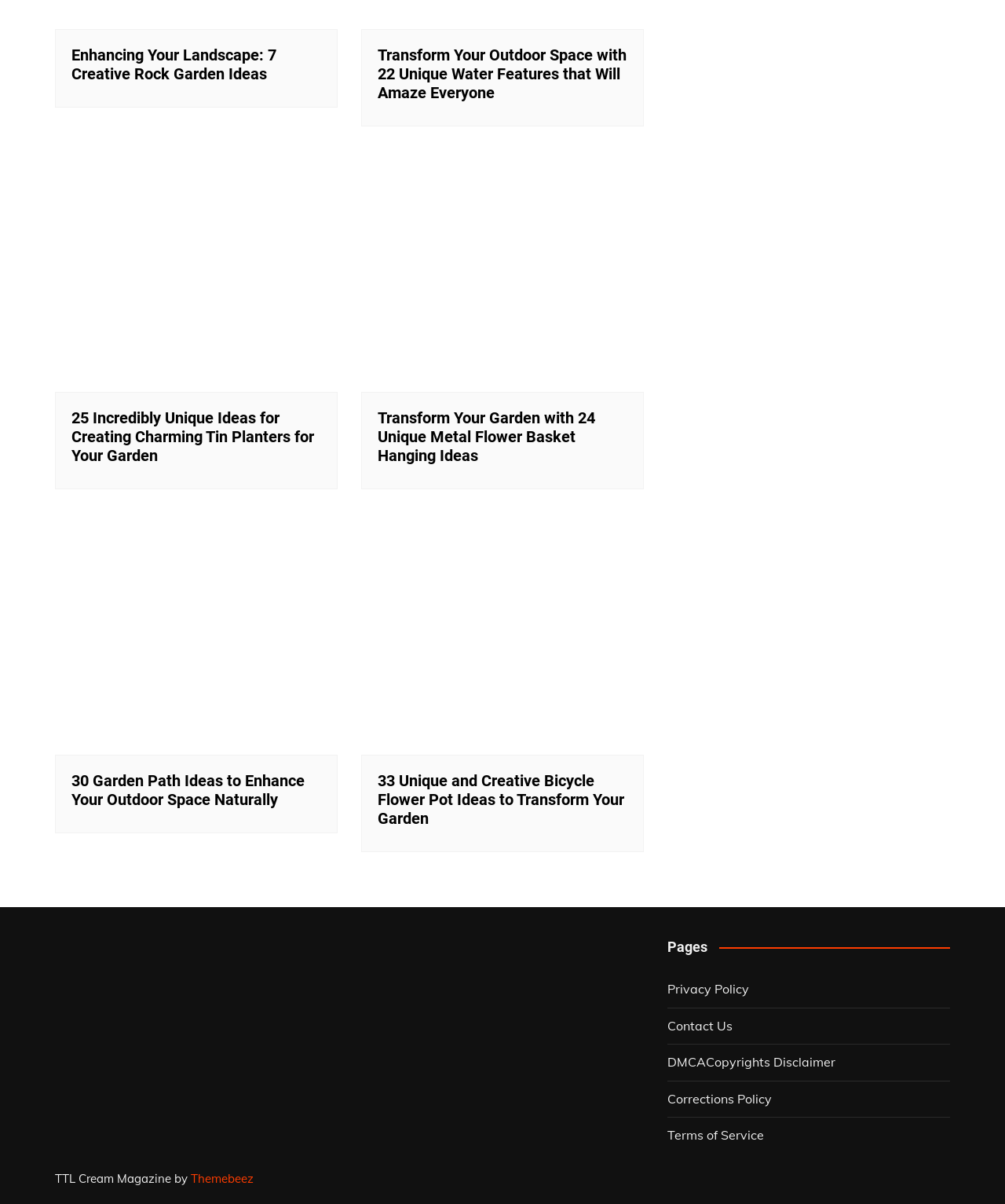Can you find the bounding box coordinates for the element that needs to be clicked to execute this instruction: "Click on the link to Enhancing Your Landscape: 7 Creative Rock Garden Ideas"? The coordinates should be given as four float numbers between 0 and 1, i.e., [left, top, right, bottom].

[0.071, 0.038, 0.275, 0.069]